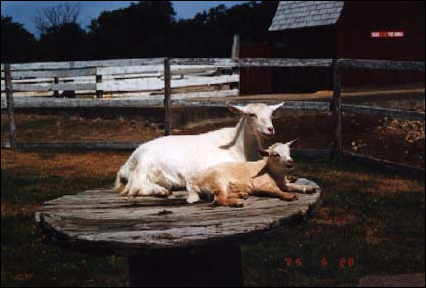Use one word or a short phrase to answer the question provided: 
What is visible behind the wooden fence?

greenery and a barn